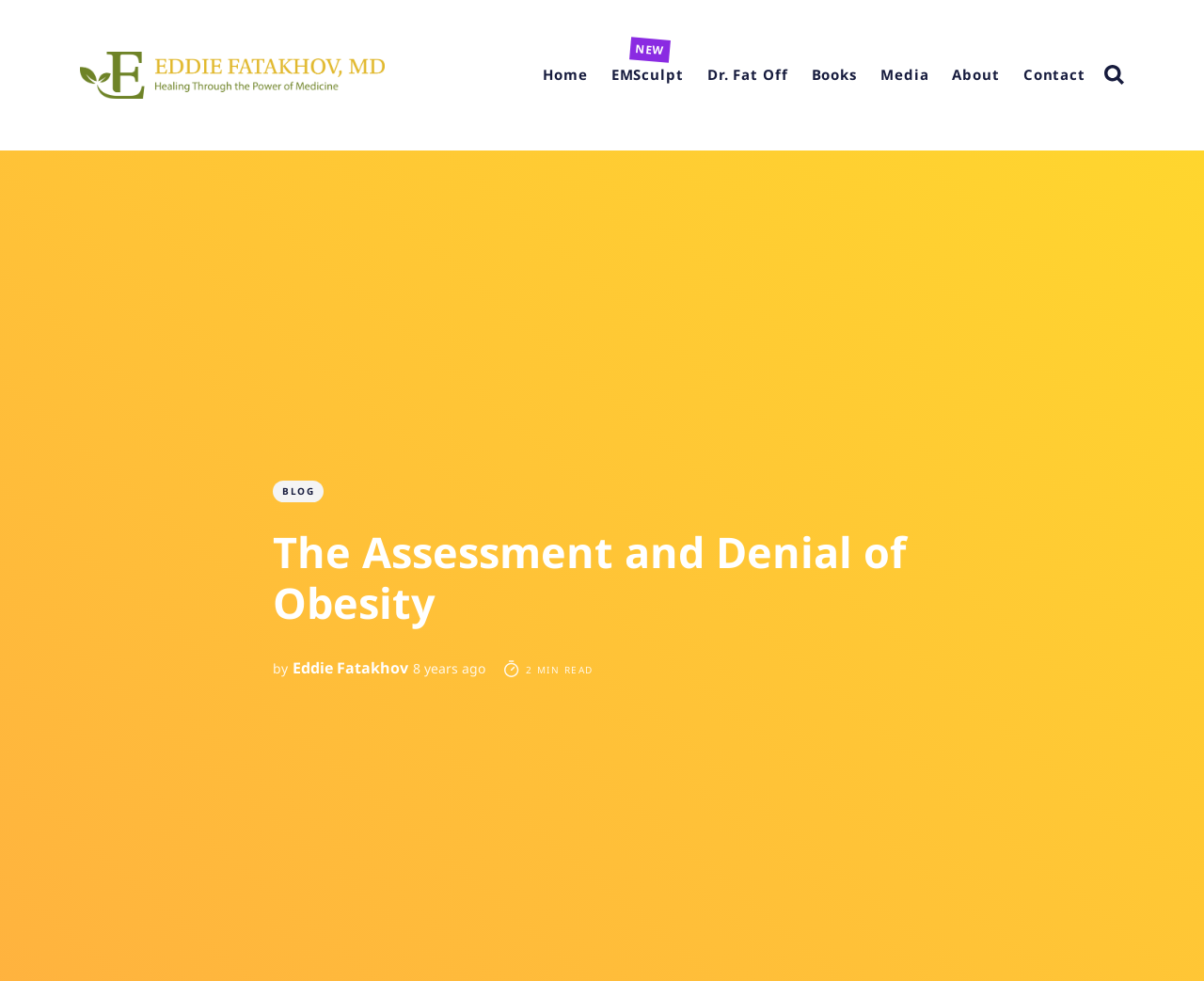Show the bounding box coordinates of the element that should be clicked to complete the task: "View the 'Golf Ball Tracking' page".

None